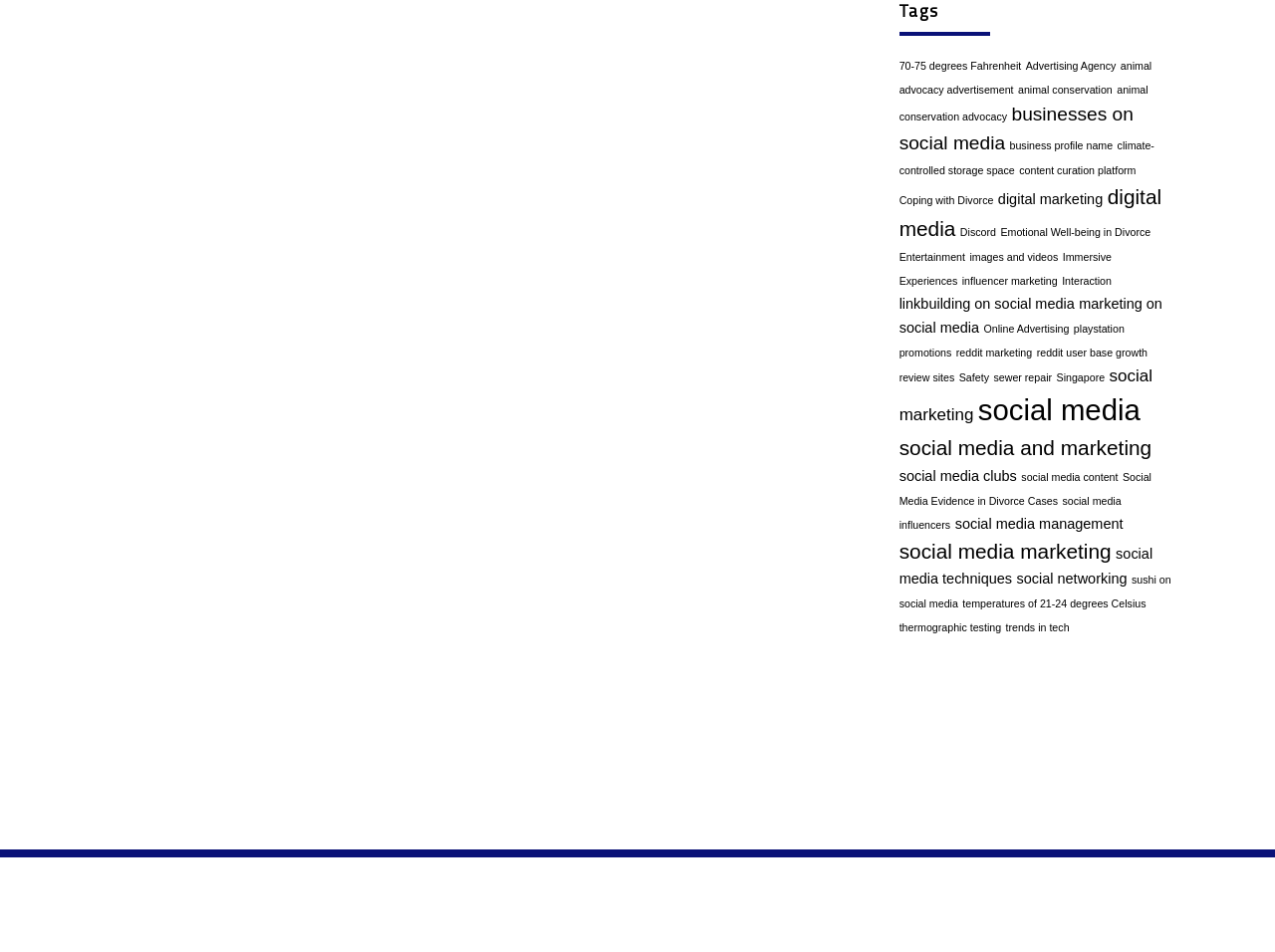Find the bounding box coordinates for the area that should be clicked to accomplish the instruction: "Switch to mobile version".

None